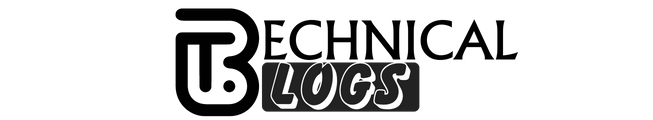What is the tone of the content implied by the logo?
Give a detailed explanation using the information visible in the image.

The contrasting styles of the fonts, one being sleek and modern, while the other is more playful, convey a sense of engaging and accessible content, suggesting that the platform aims to cater to tech enthusiasts and readers exploring technical topics in a way that is both informative and entertaining.